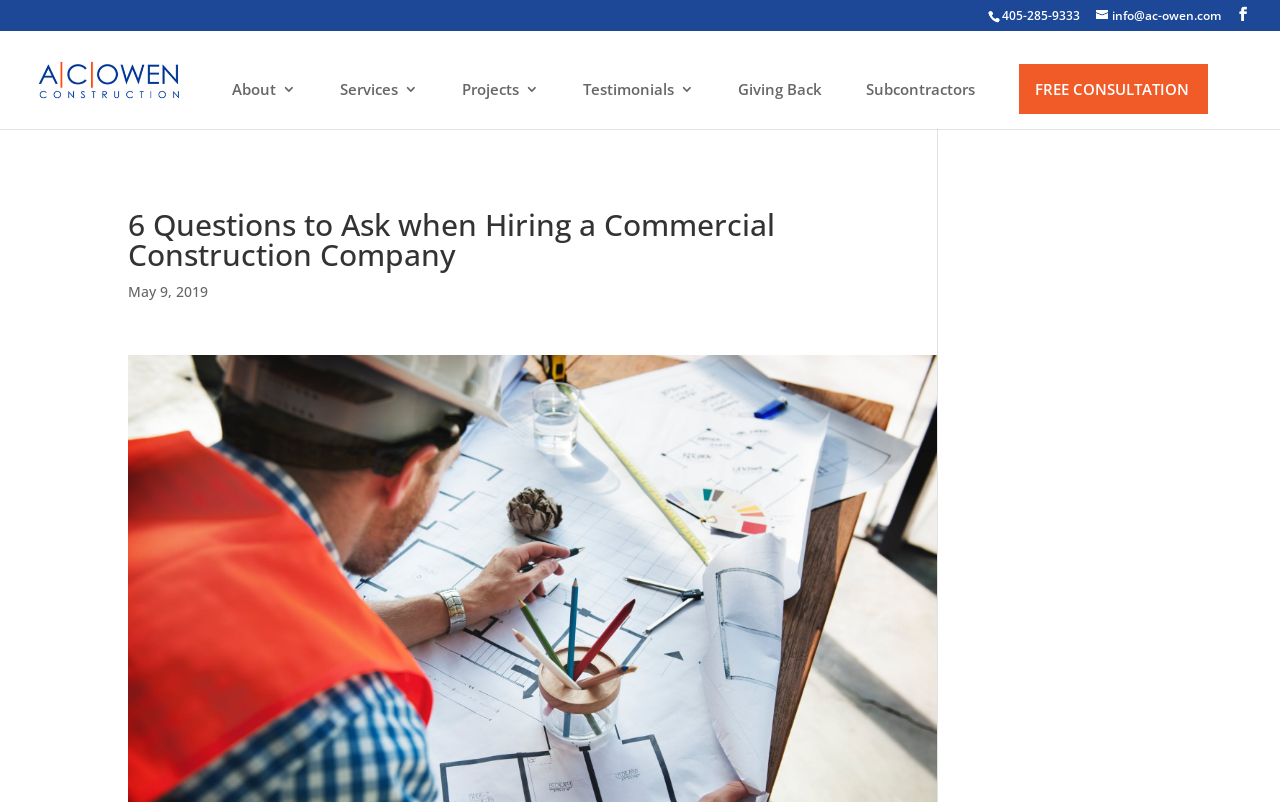Respond with a single word or phrase:
How many main navigation links are there?

7